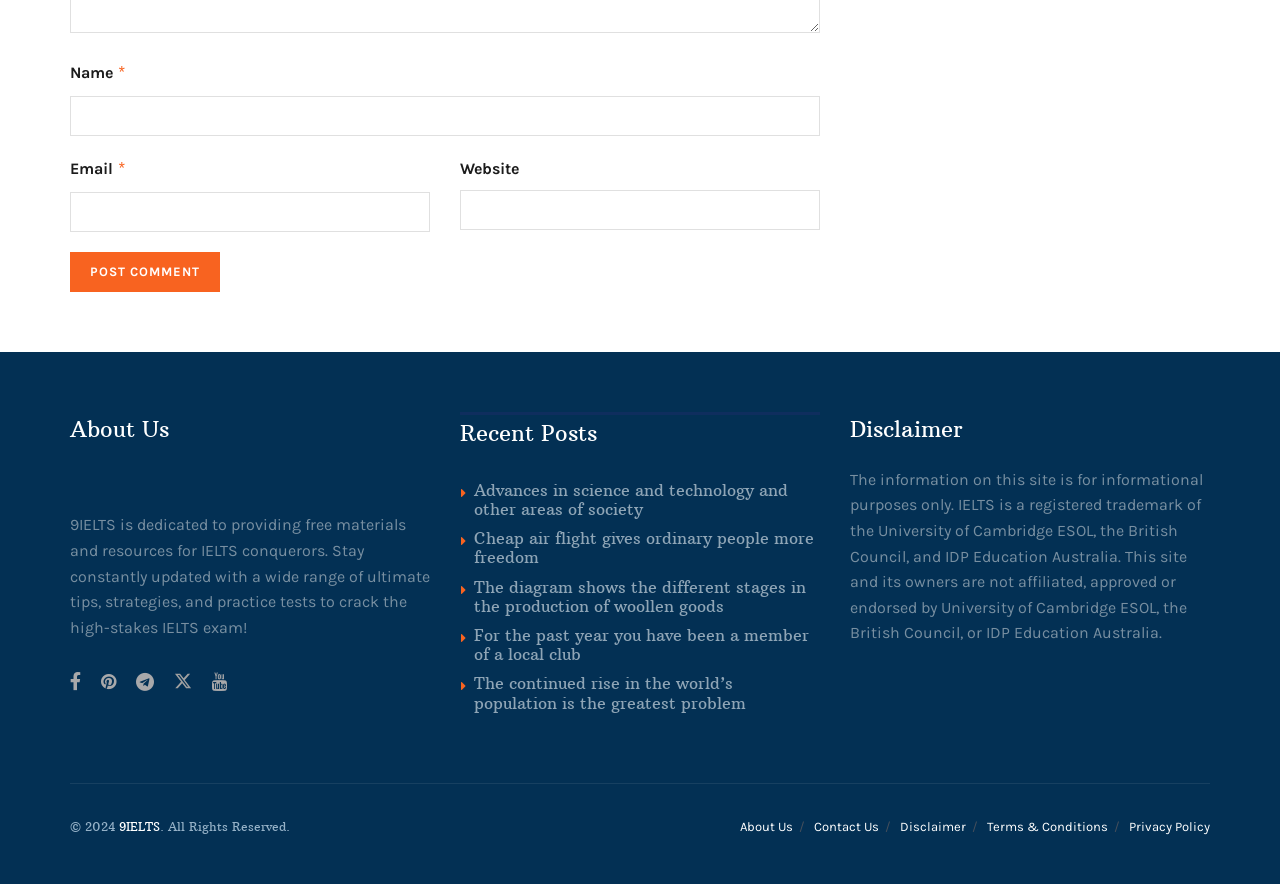Please determine the bounding box coordinates of the area that needs to be clicked to complete this task: 'Follow 9IELTS on social media'. The coordinates must be four float numbers between 0 and 1, formatted as [left, top, right, bottom].

[0.136, 0.758, 0.15, 0.787]